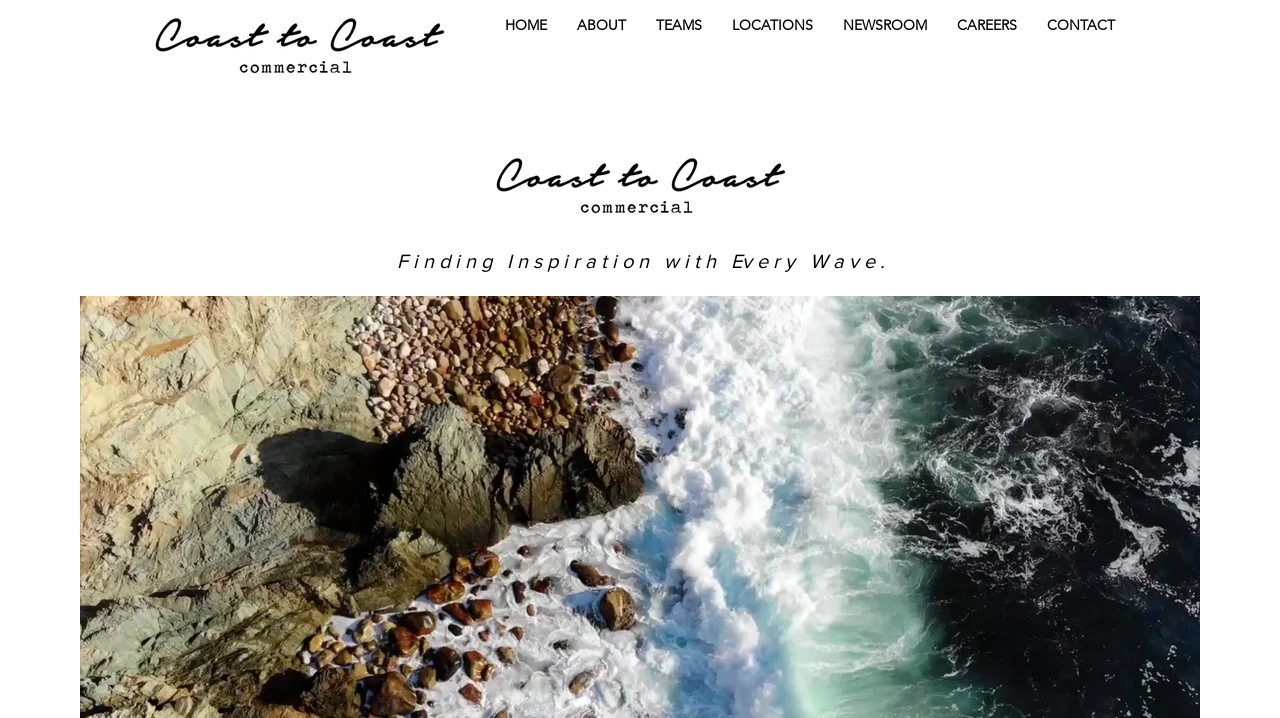Specify the bounding box coordinates of the area to click in order to execute this command: 'click the Coast to Coast logo'. The coordinates should consist of four float numbers ranging from 0 to 1, and should be formatted as [left, top, right, bottom].

[0.117, 0.007, 0.352, 0.12]